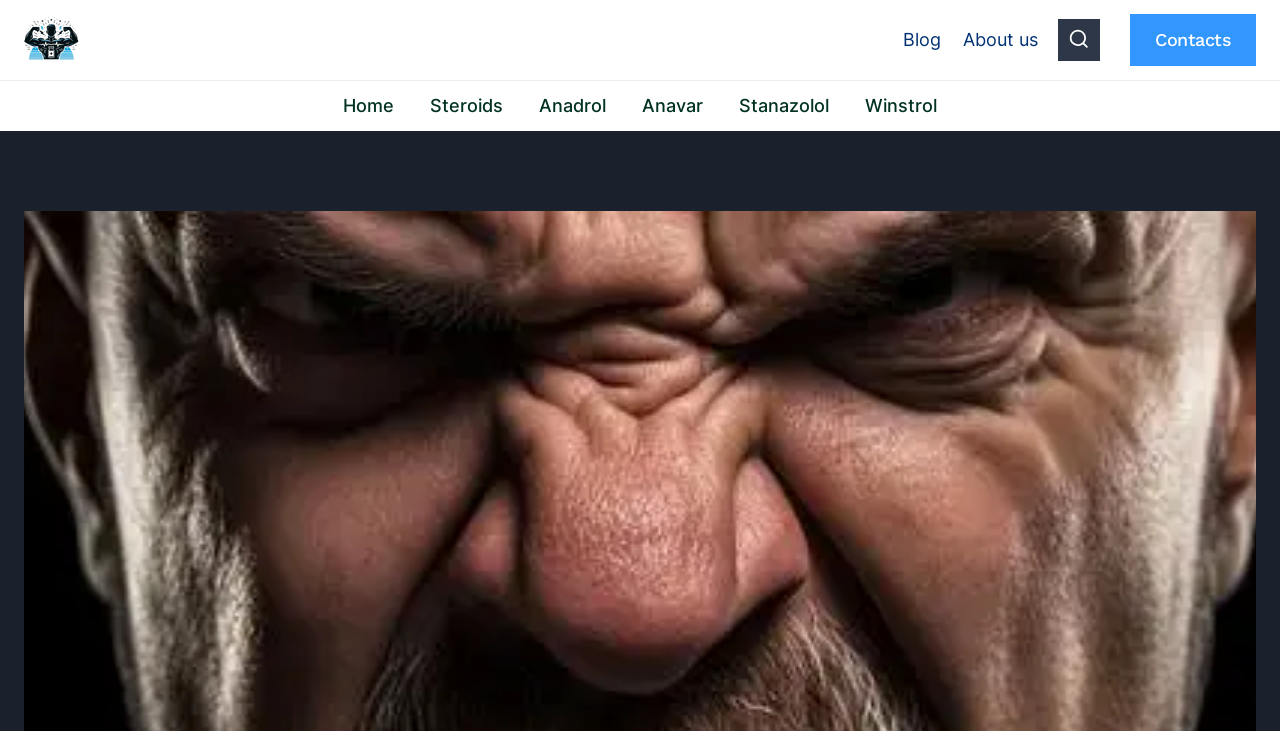Please analyze the image and provide a thorough answer to the question:
What is the purpose of the button at the top right corner?

I located the button element with ID 802, which has the text 'View Search Form' and is positioned at the top right corner with bounding box coordinates [0.827, 0.026, 0.859, 0.083]. This suggests that the button is used to view a search form.